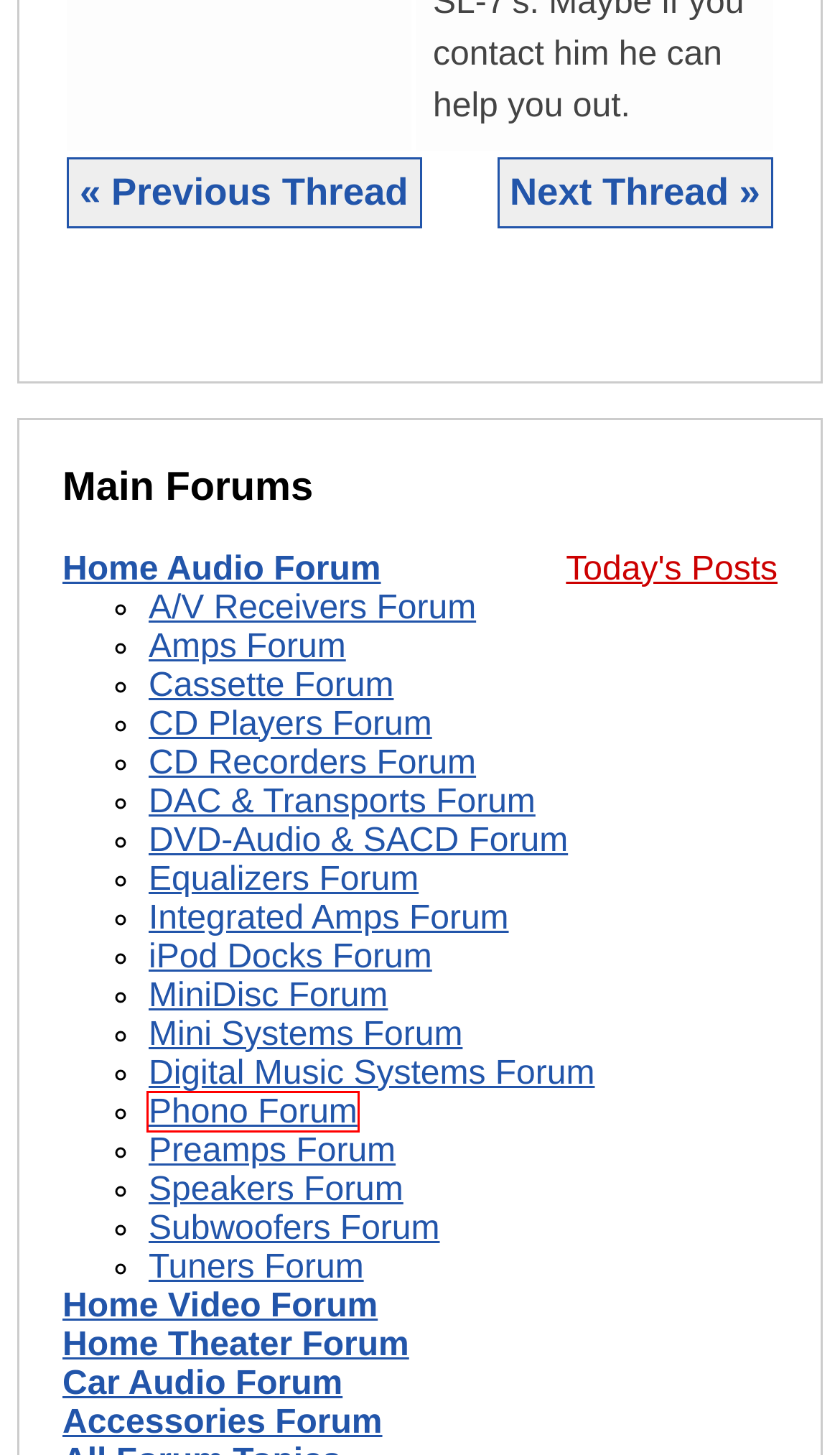With the provided screenshot showing a webpage and a red bounding box, determine which webpage description best fits the new page that appears after clicking the element inside the red box. Here are the options:
A. Phono Forum - ecoustics.com
B. DVD-Audio & SACD Forum - ecoustics.com
C. Integrated Amps Forum - ecoustics.com
D. Moderator Login Screen
E. Digital Music Systems Forum - ecoustics.com
F. Dual 505-3 plays slow - ecoustics.com
G. Preamps Forum - ecoustics.com
H. Subwoofers Forum - ecoustics.com

A